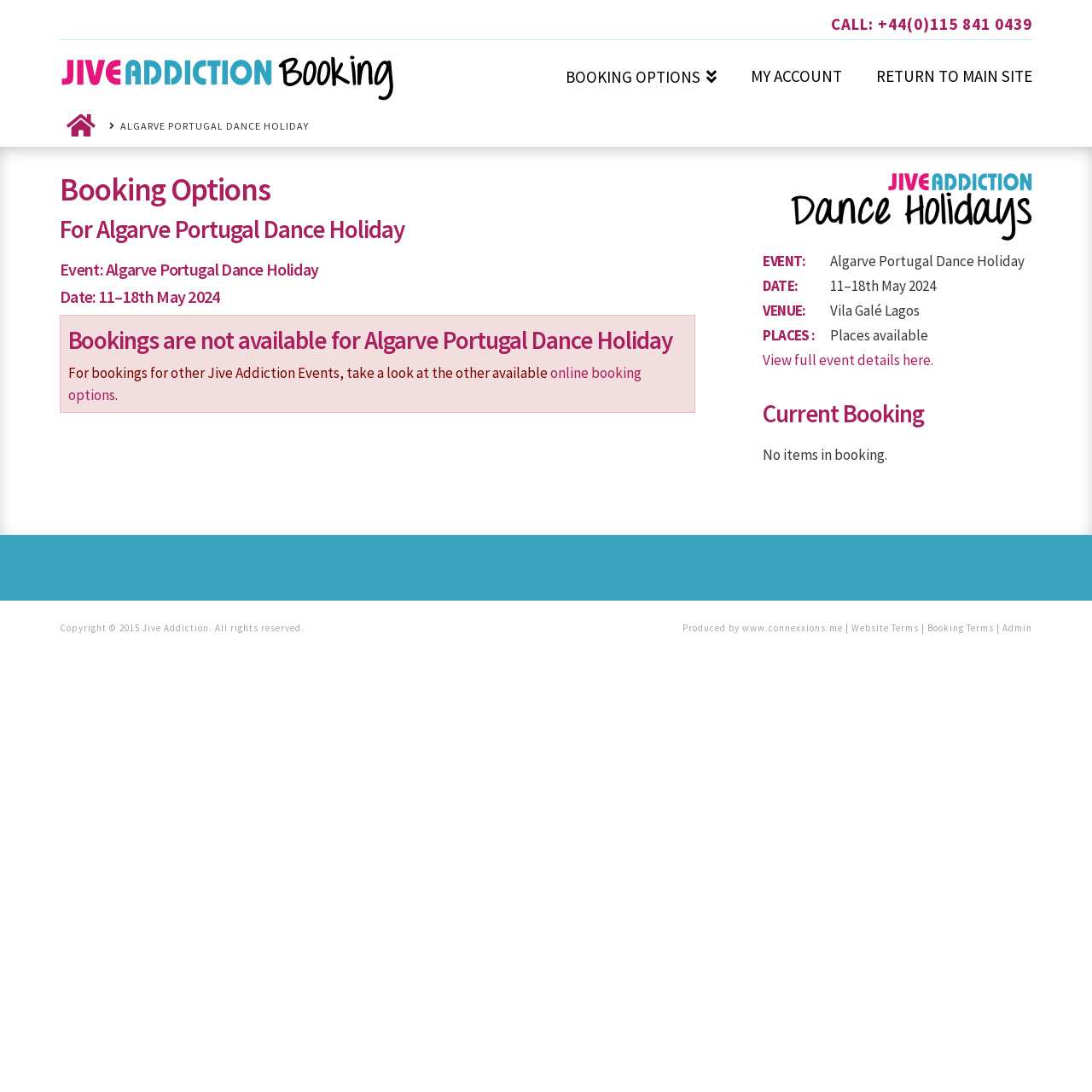Create a detailed summary of all the visual and textual information on the webpage.

The webpage is about an Algarve Portugal Dance Holiday organized by Jive Addiction. At the top, there are several links, including "CALL: +44(0)115 841 0439", "Jive Addiction Booking" with an accompanying image, "BOOKING OPTIONS", "MY ACCOUNT", and "RETURN TO MAIN SITE". 

Below these links, there is a large section with a heading "Booking Options" and a subheading "For Algarve Portugal Dance Holiday". This section contains details about the event, including the date "11–18th May 2024" and a message stating that bookings are not available for this event. There is also a suggestion to look at other available online booking options.

To the right of this section, there is a complementary section with details about the event, including the event name, date, venue, and number of available places. There is also a link to view full event details.

At the bottom of the page, there is a section with copyright information, stating "Copyright © 2015 Jive Addiction. All rights reserved." and providing links to the website terms, booking terms, and an admin page.